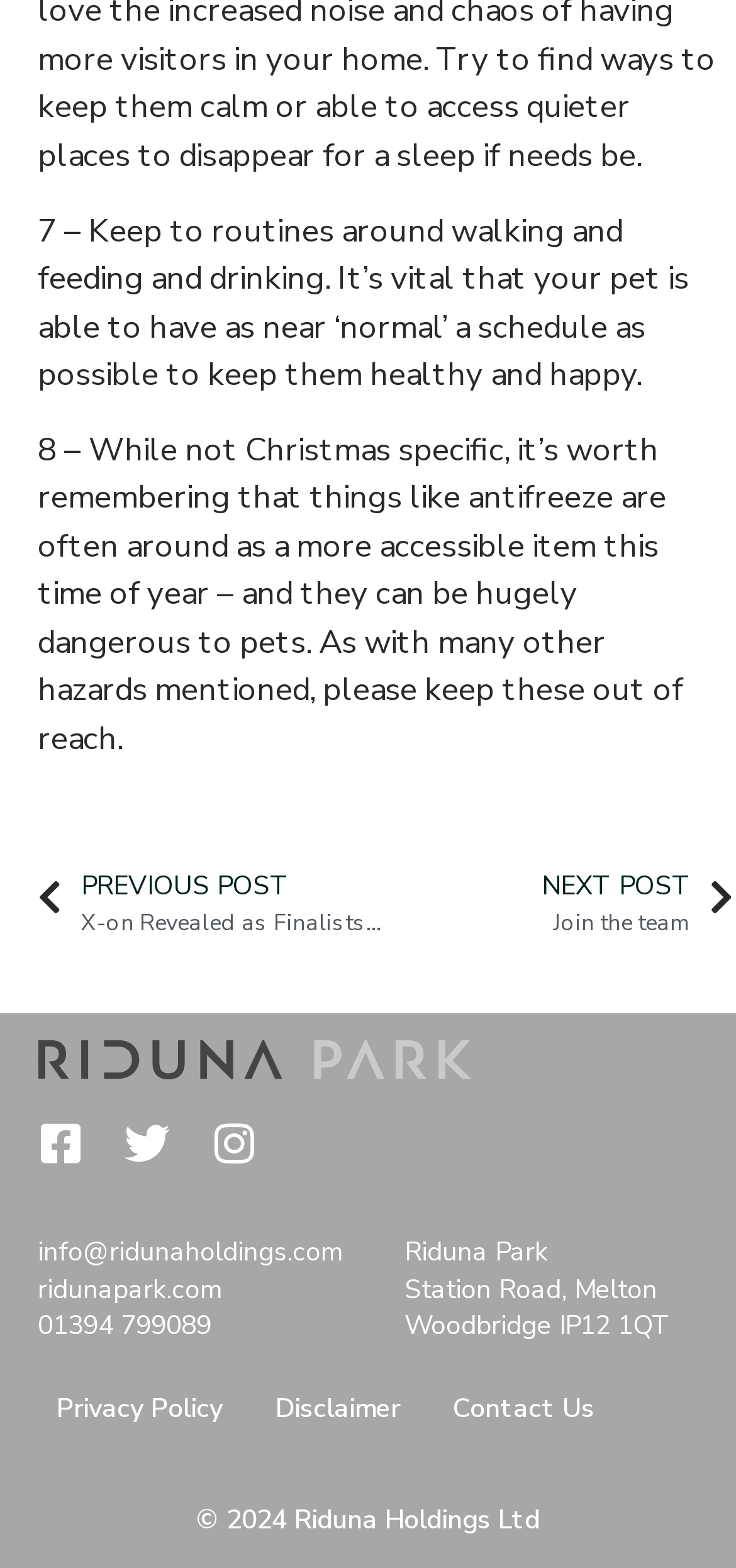Please identify the bounding box coordinates of the element's region that needs to be clicked to fulfill the following instruction: "Click the 'Prev' link". The bounding box coordinates should consist of four float numbers between 0 and 1, i.e., [left, top, right, bottom].

[0.051, 0.552, 0.524, 0.599]